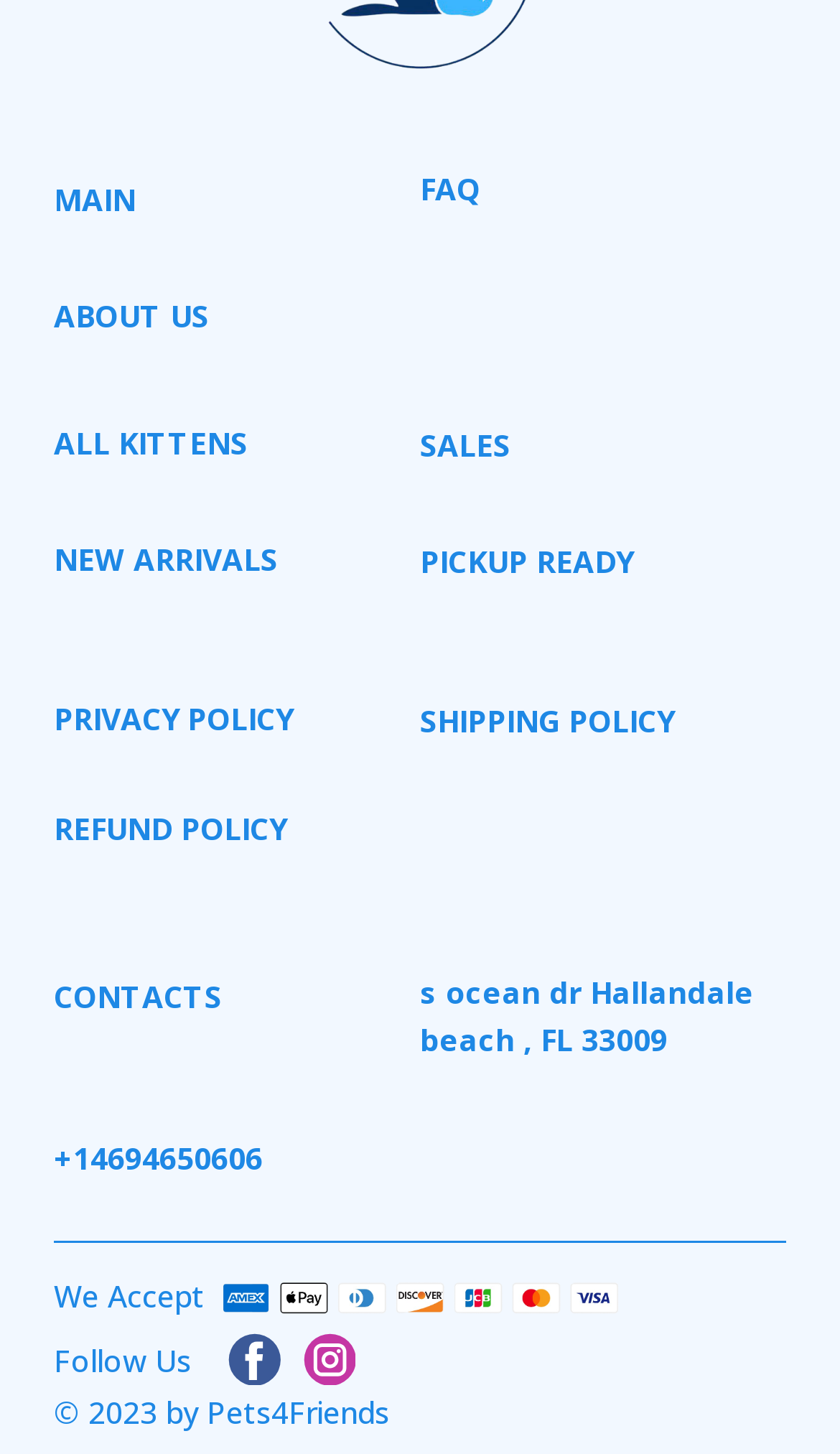Identify the bounding box of the UI component described as: "main".

[0.064, 0.121, 0.162, 0.154]